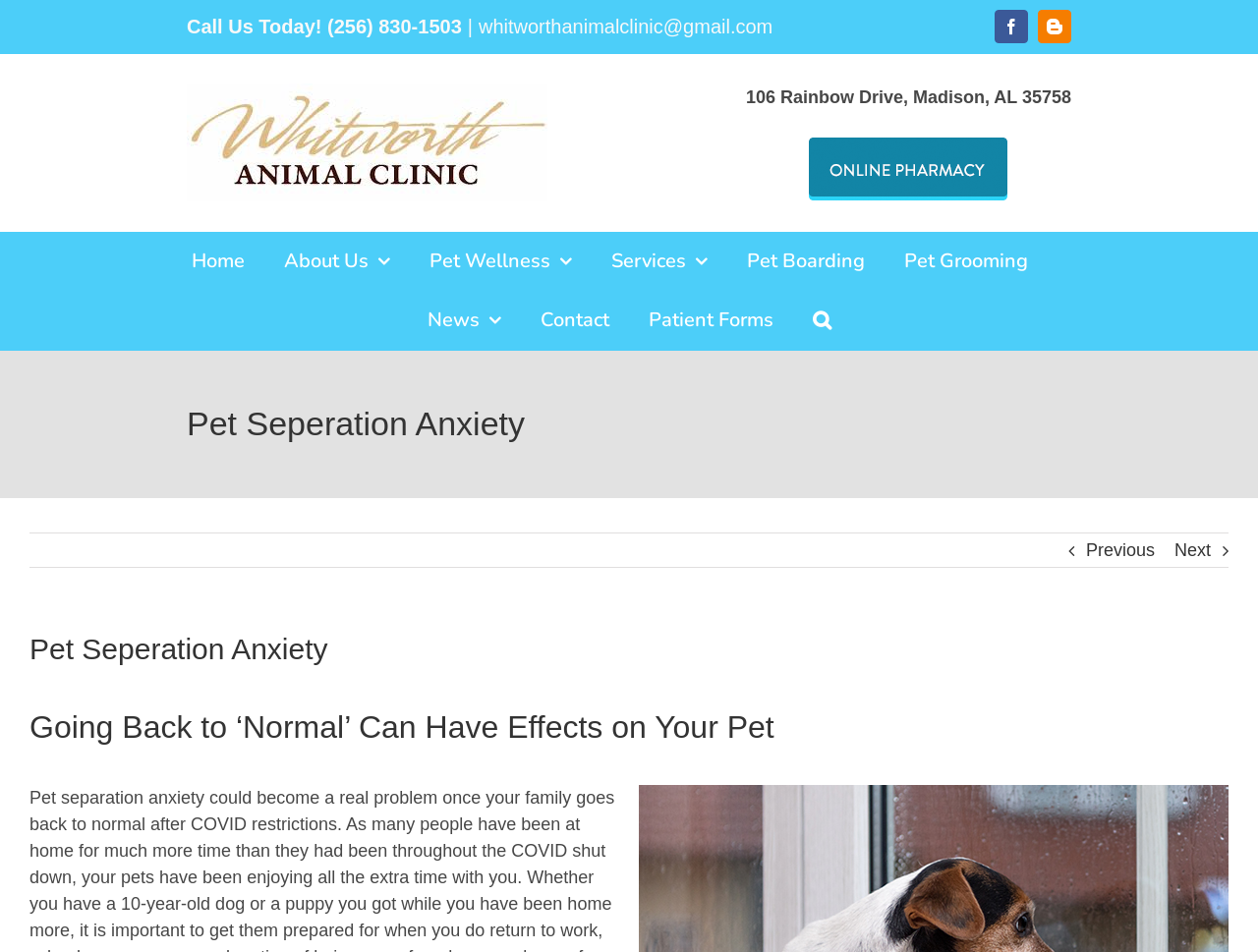Provide the bounding box for the UI element matching this description: "Services".

[0.486, 0.244, 0.562, 0.305]